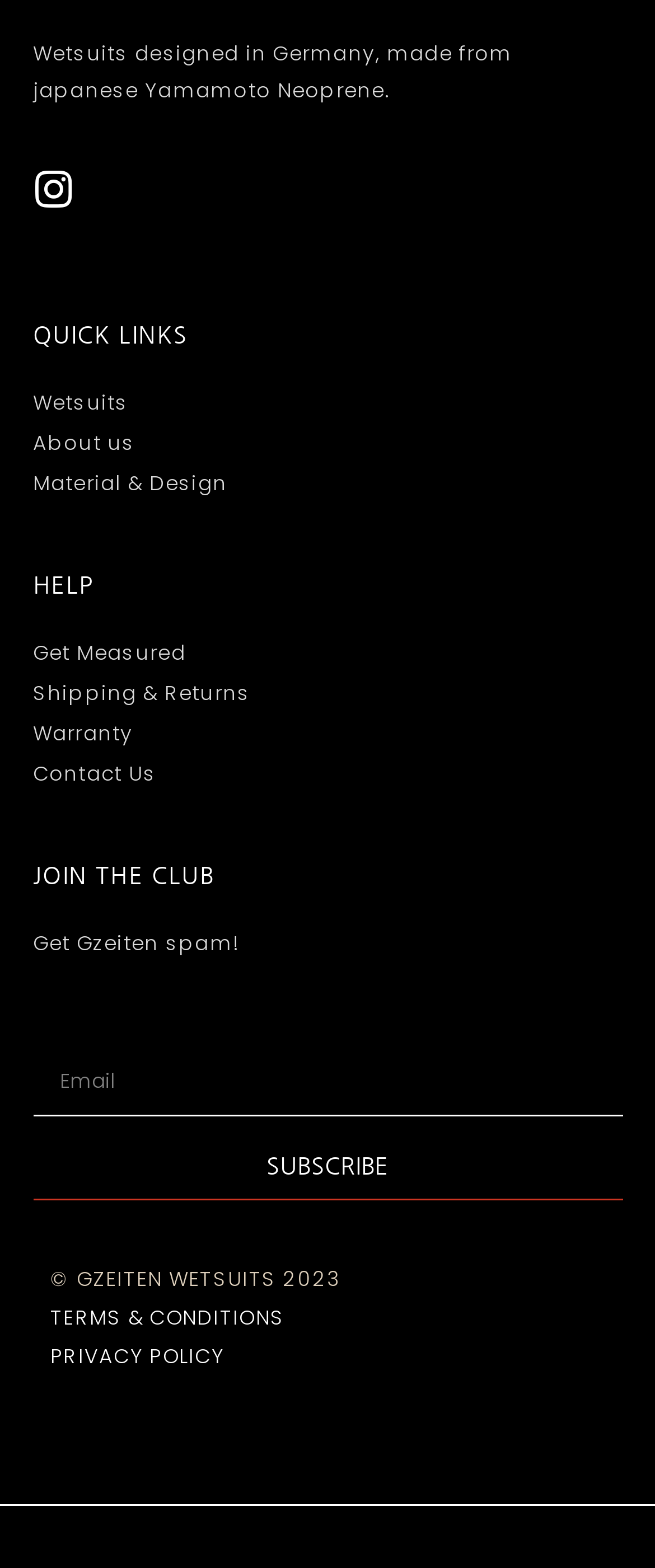Reply to the question with a single word or phrase:
What is the material used for wetsuits?

Yamamoto Neoprene